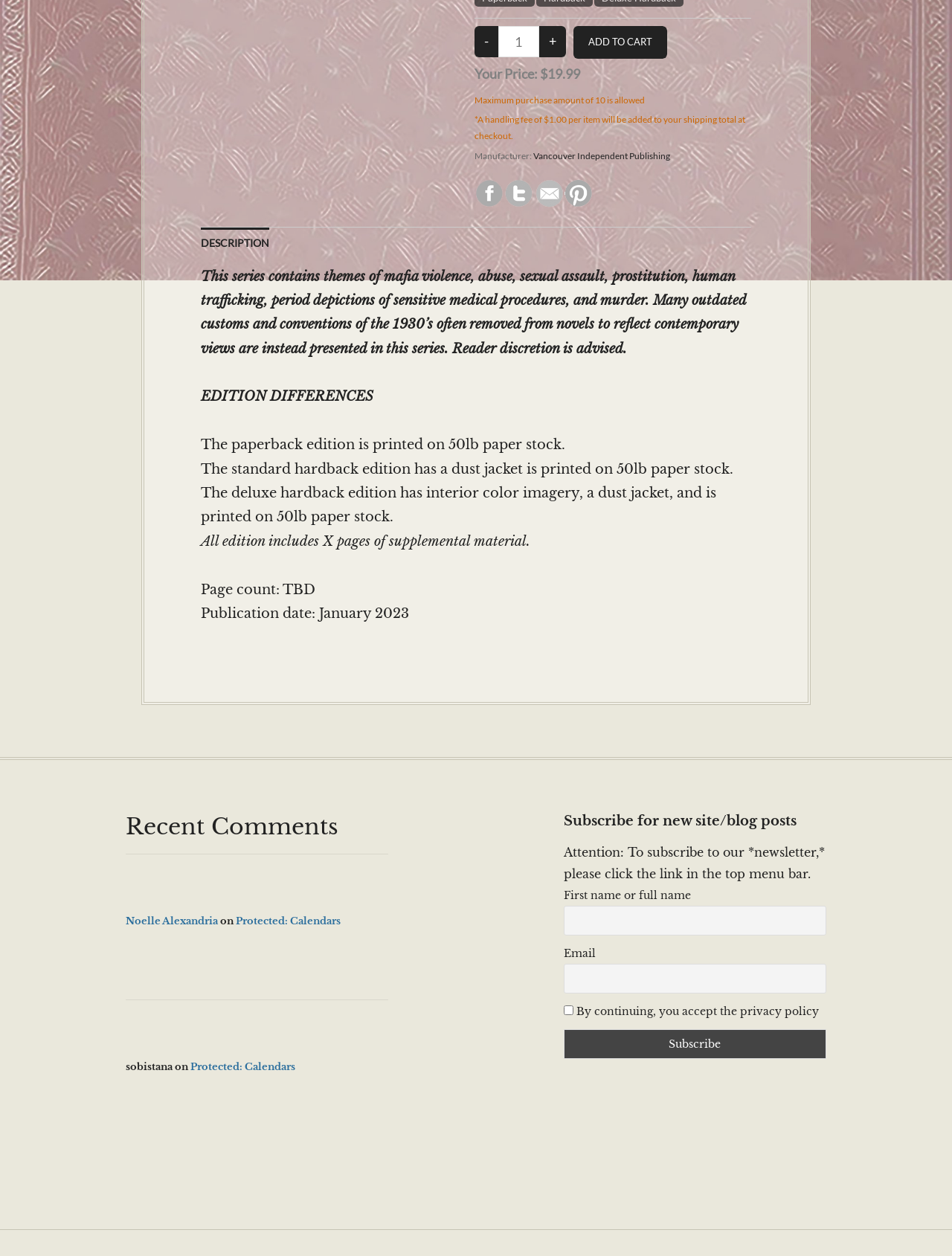Determine the bounding box coordinates of the section to be clicked to follow the instruction: "Enter email address". The coordinates should be given as four float numbers between 0 and 1, formatted as [left, top, right, bottom].

[0.592, 0.767, 0.868, 0.791]